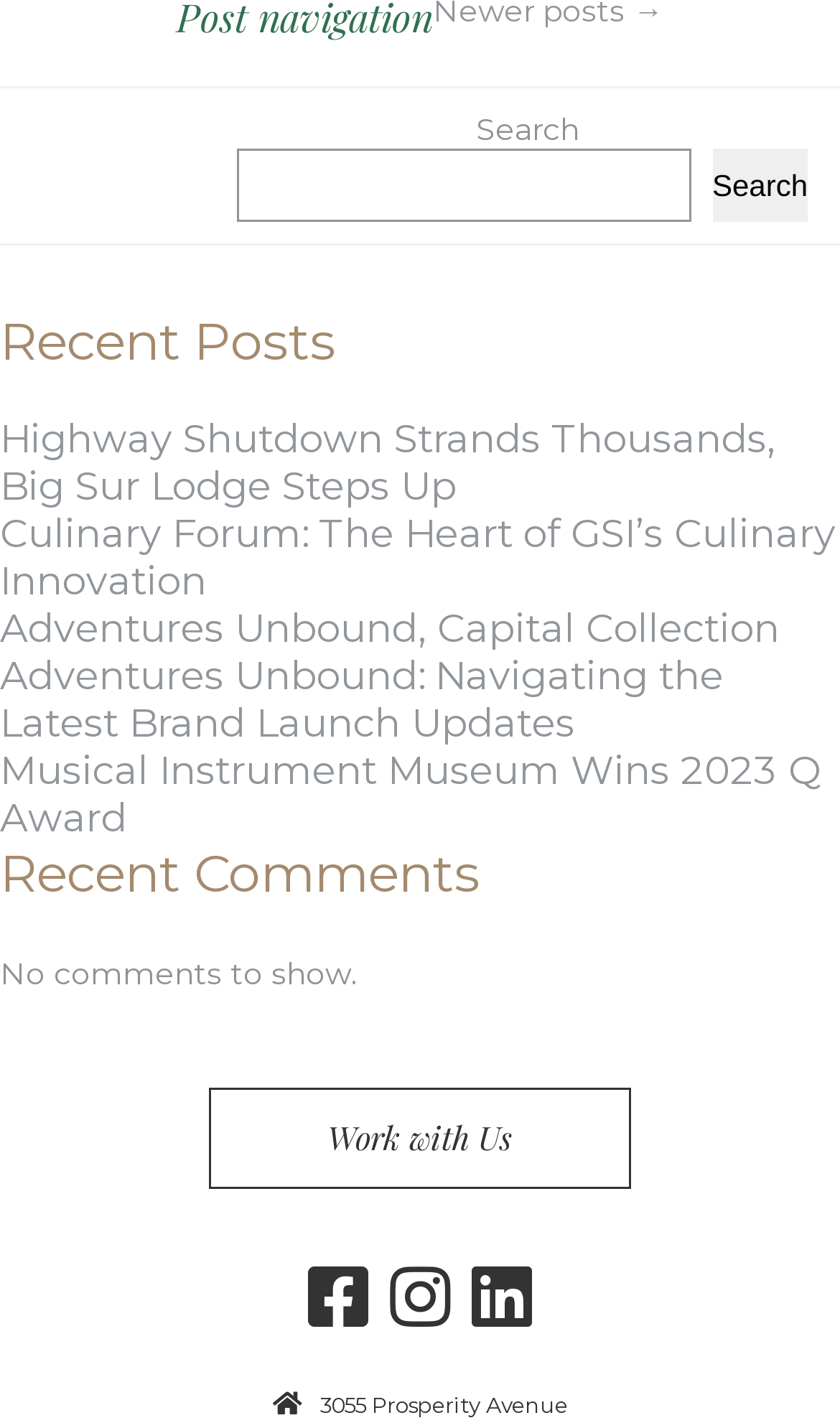Answer the following query concisely with a single word or phrase:
Are there any recent comments?

No